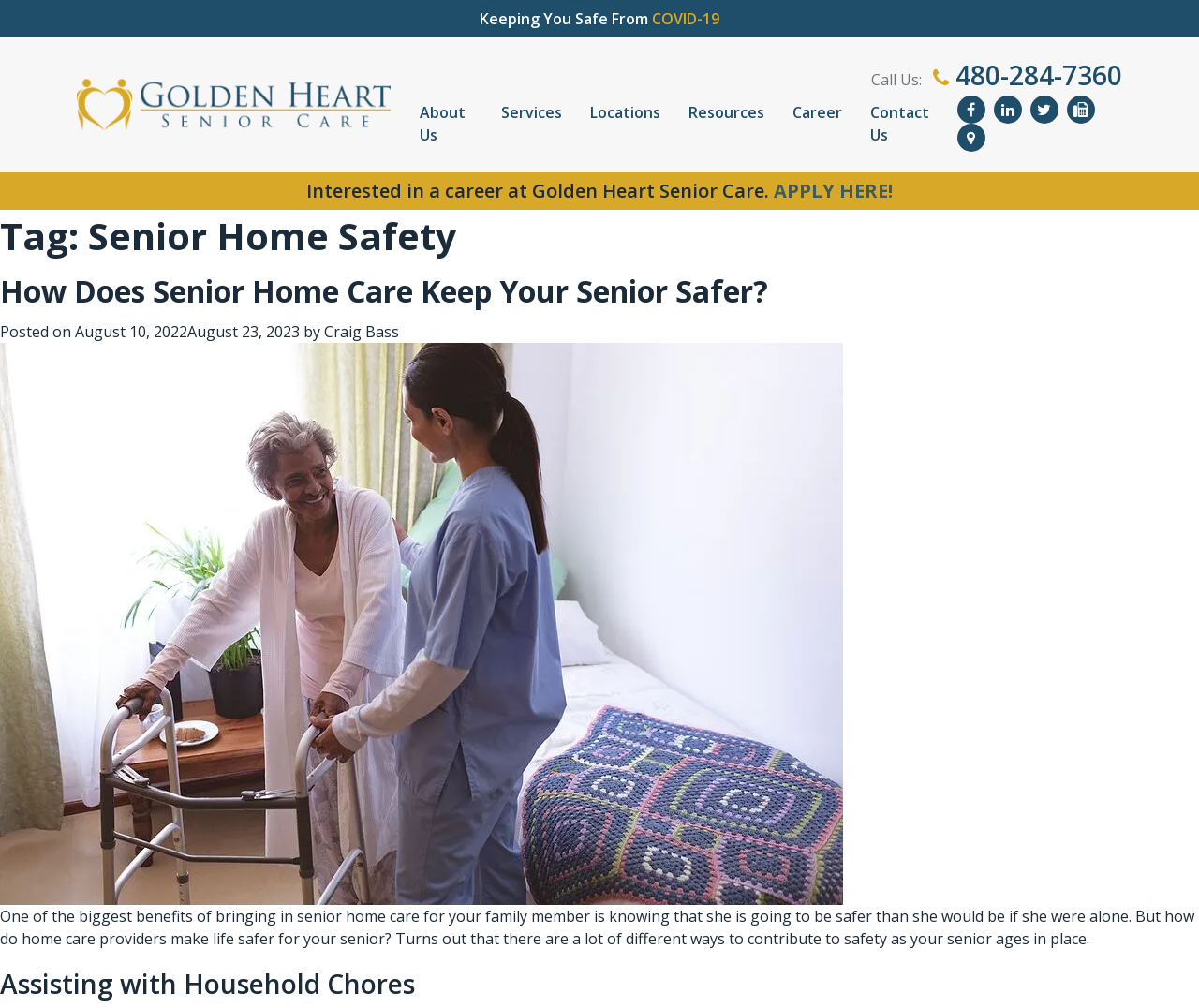Provide an in-depth description of the elements and layout of the webpage.

The webpage is about senior home safety and care, with a focus on Golden Heart Scottsdale. At the top, there is a heading "Keeping You Safe From COVID-19" followed by a link to COVID-19. Below this, there is a logo of Golden Heart Scottsdale, which is an image with a link to the organization's website.

On the top right, there is a section with contact information, including a "Call Us:" label and a phone number with a font that resembles a phone icon. Next to this, there are social media links represented by icons.

The main navigation menu is located below, with links to "About Us", "Services", "Locations", "Resources", "Career", and "Contact Us". 

Further down, there is a section that appears to be a blog post or article. The title "Tag: Senior Home Safety" is followed by a heading "How Does Senior Home Care Keep Your Senior Safer?" and a link to the same title. The article is dated August 10, 2022, and August 23, 2023, and is written by Craig Bass. The content discusses the benefits of senior home care, including how it can contribute to safety for seniors aging in place.

The article is divided into sections, with headings such as "Assisting with Household Chores" and paragraphs of text that explain how senior home care providers can make life safer for seniors. There is also a call-to-action link "APPLY HERE!" for those interested in a career at Golden Heart Senior Care.